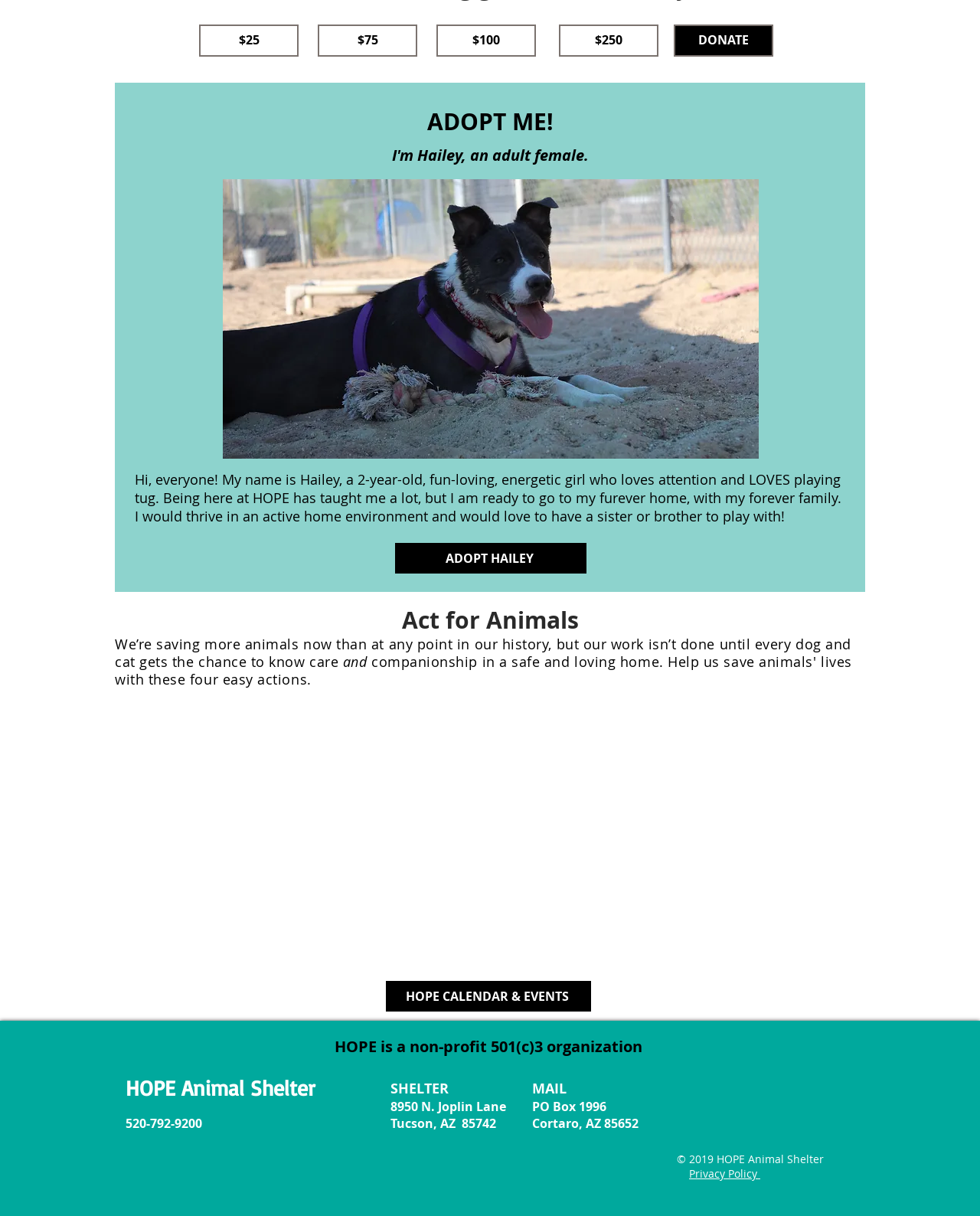Could you locate the bounding box coordinates for the section that should be clicked to accomplish this task: "Adopt Hailey".

[0.403, 0.446, 0.598, 0.471]